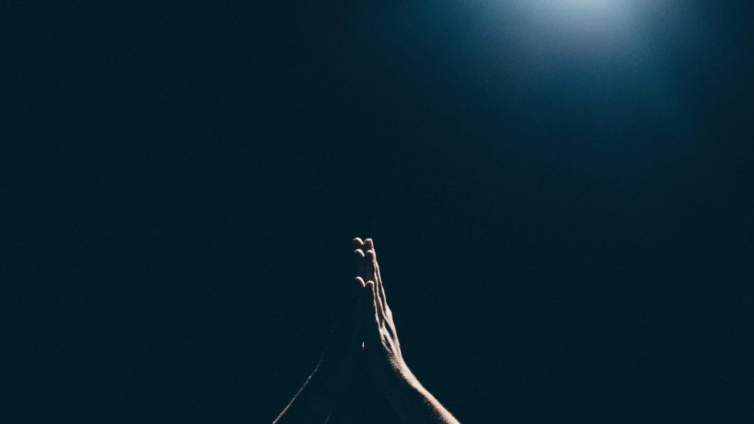Give a meticulous account of what the image depicts.

The image depicts two hands together in a gesture of prayer or gratitude, set against a predominantly dark background. A soft, ethereal light shines from above, illuminating the hands and creating a dramatic contrast with the surrounding darkness. This powerful visual evokes feelings of serenity and reflection, resonating with themes of mindfulness and spirituality. The image beautifully complements the concepts discussed in the surrounding content, particularly the importance of gratitude and appreciation for life's blessings, as emphasized in Amy Elizabeth's work on personal growth and emotional well-being.